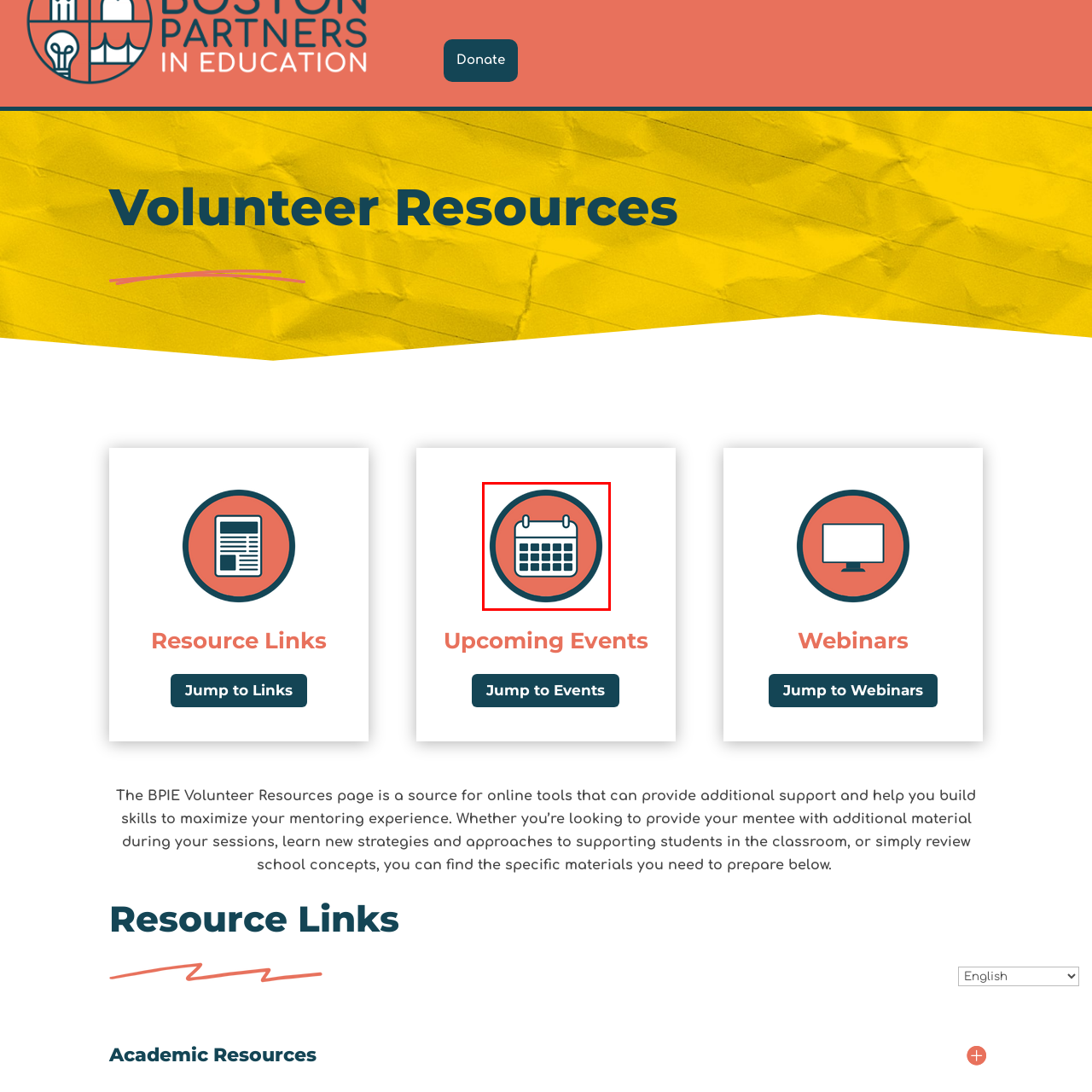Inspect the picture enclosed by the red border, What is the shape of the calendar icon? Provide your answer as a single word or phrase.

Circular